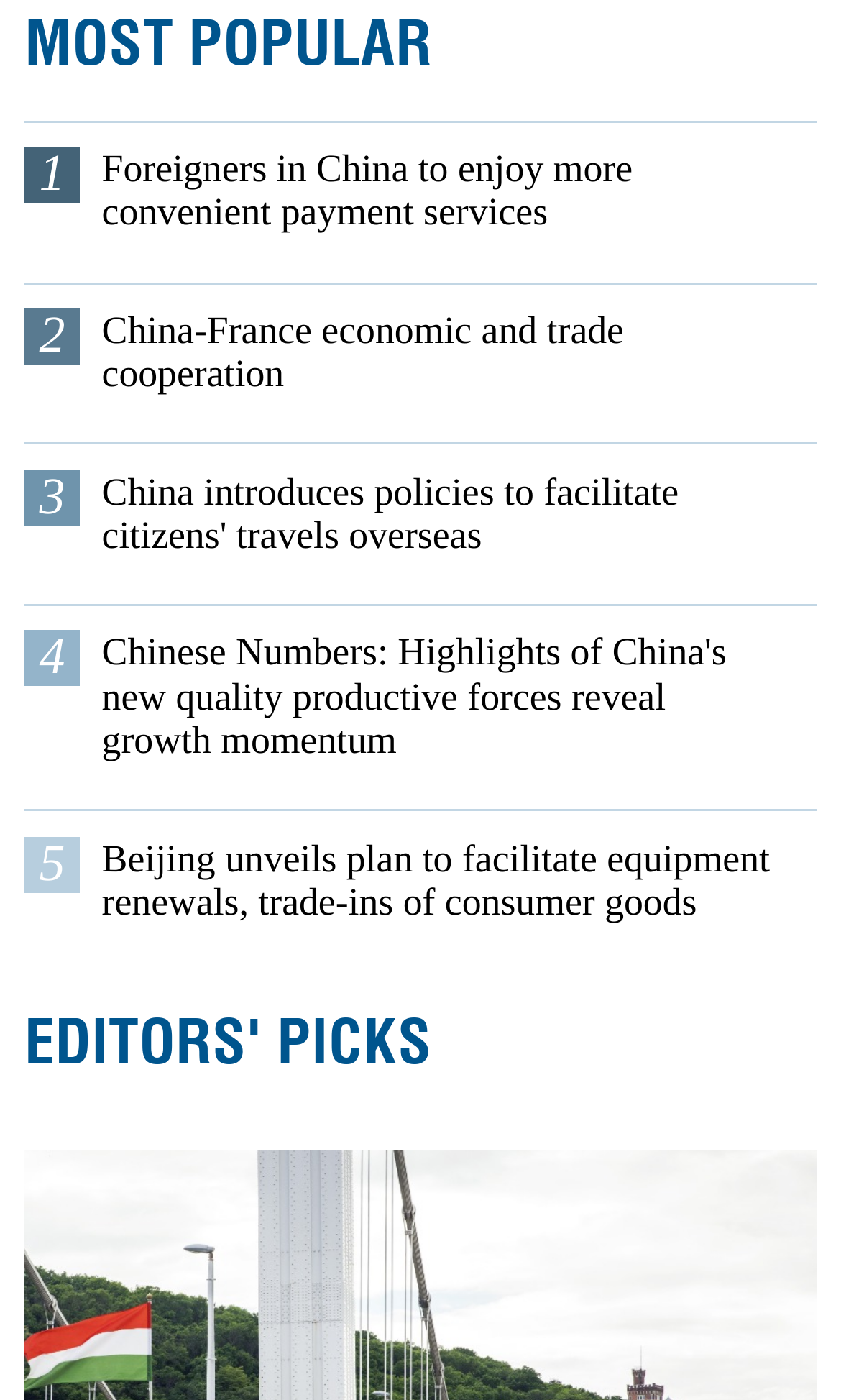How many StaticText elements are on the page?
Answer briefly with a single word or phrase based on the image.

2